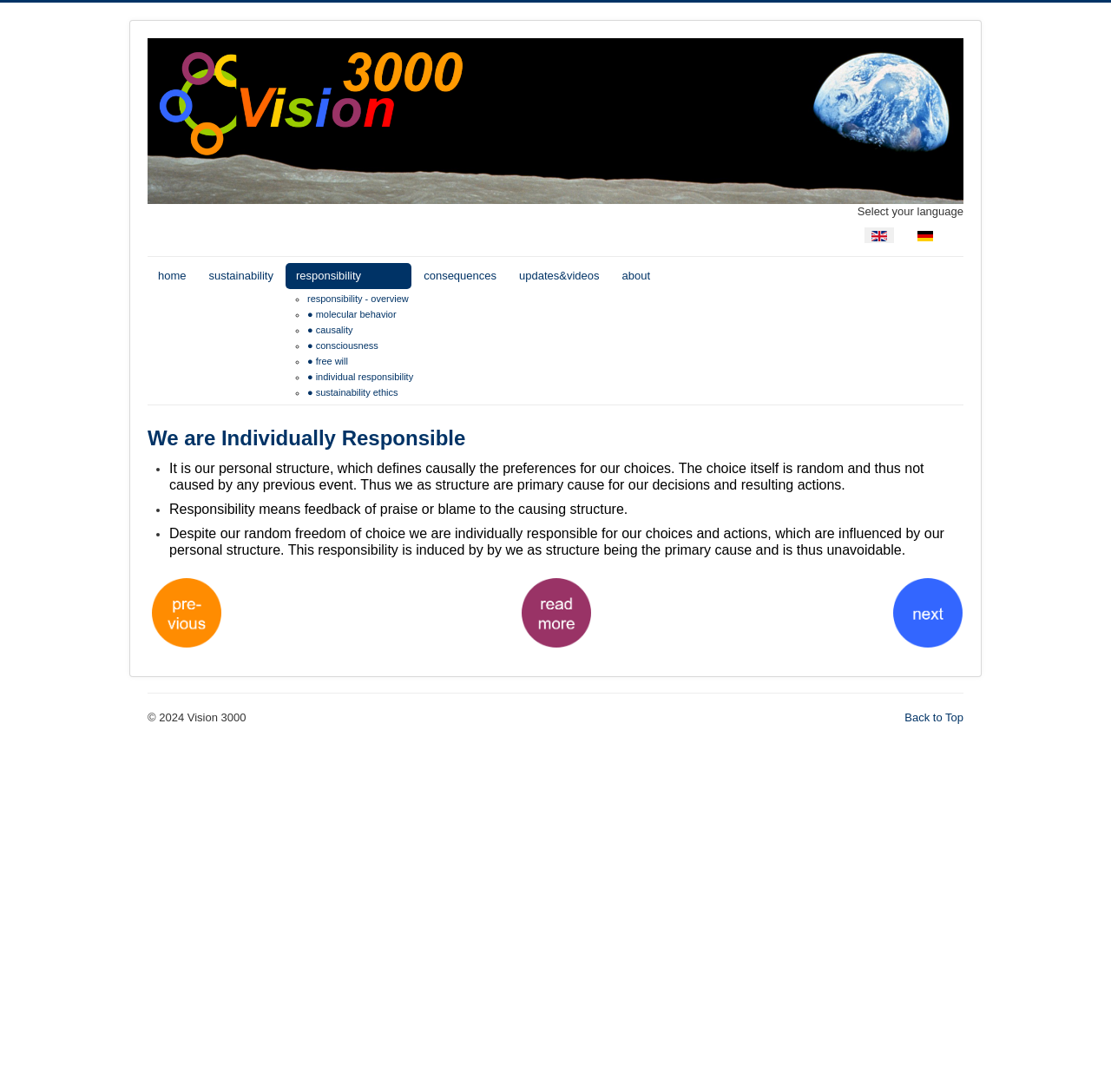Given the webpage screenshot and the description, determine the bounding box coordinates (top-left x, top-left y, bottom-right x, bottom-right y) that define the location of the UI element matching this description: parent_node: Select your language

[0.133, 0.035, 0.867, 0.187]